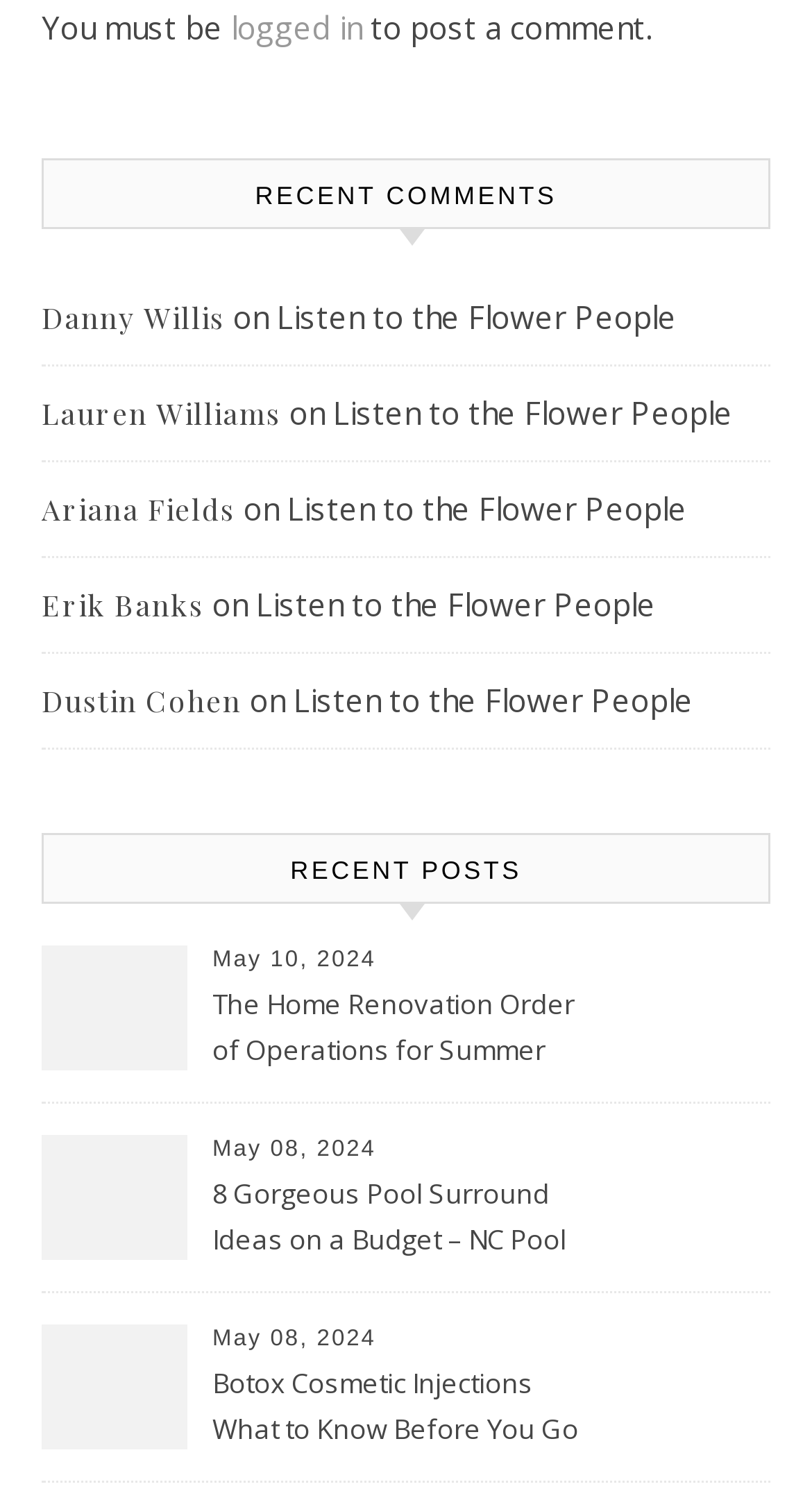Bounding box coordinates are specified in the format (top-left x, top-left y, bottom-right x, bottom-right y). All values are floating point numbers bounded between 0 and 1. Please provide the bounding box coordinate of the region this sentence describes: > Brass Instruments

None